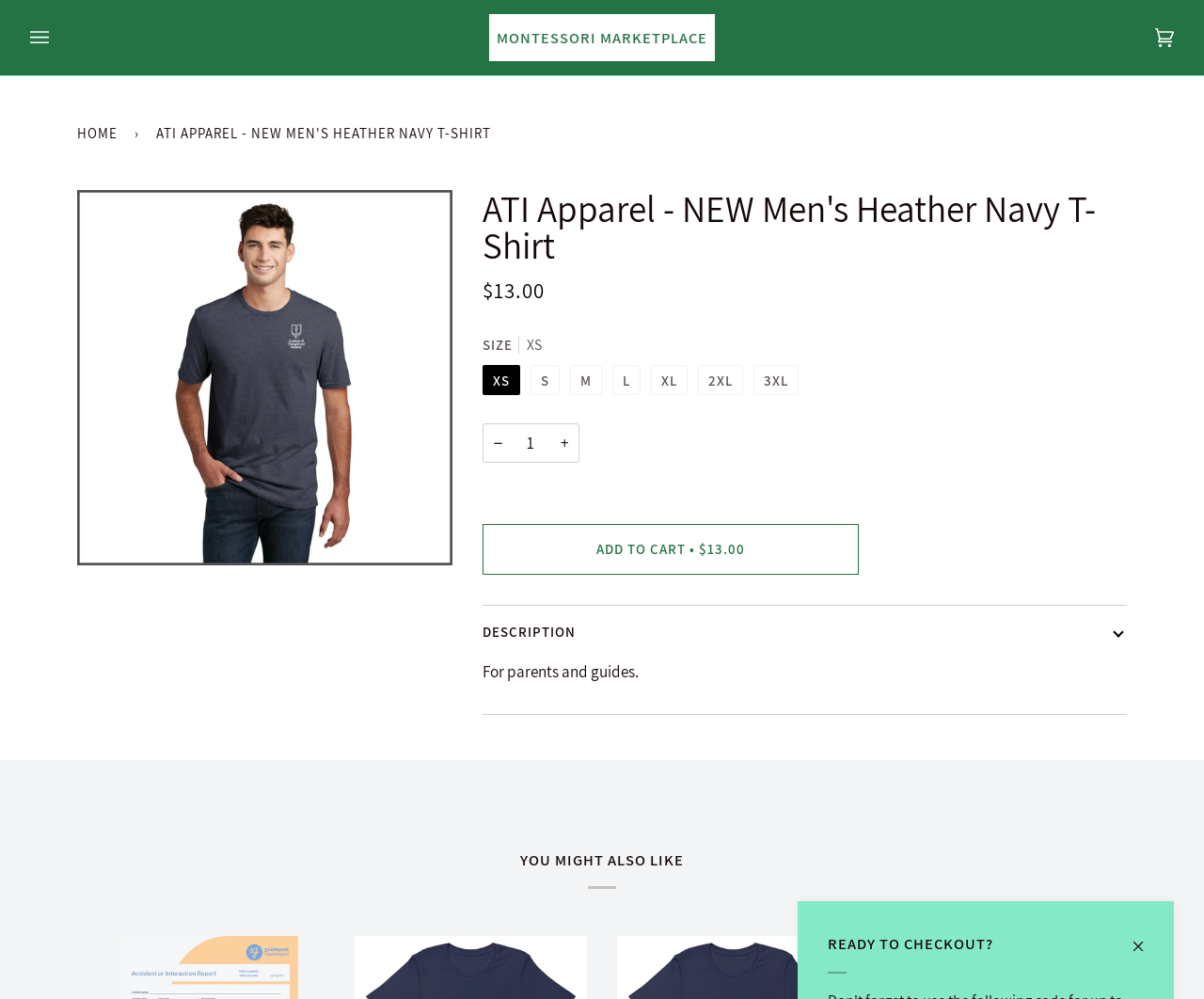Select the bounding box coordinates of the element I need to click to carry out the following instruction: "View description".

[0.4, 0.606, 0.936, 0.659]